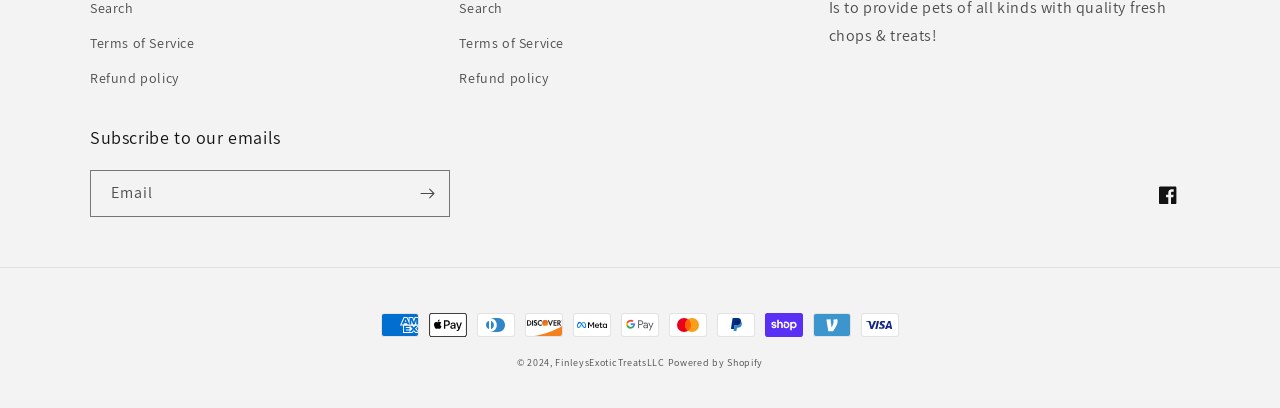Determine the bounding box coordinates of the region that needs to be clicked to achieve the task: "View terms of service".

[0.07, 0.063, 0.152, 0.15]